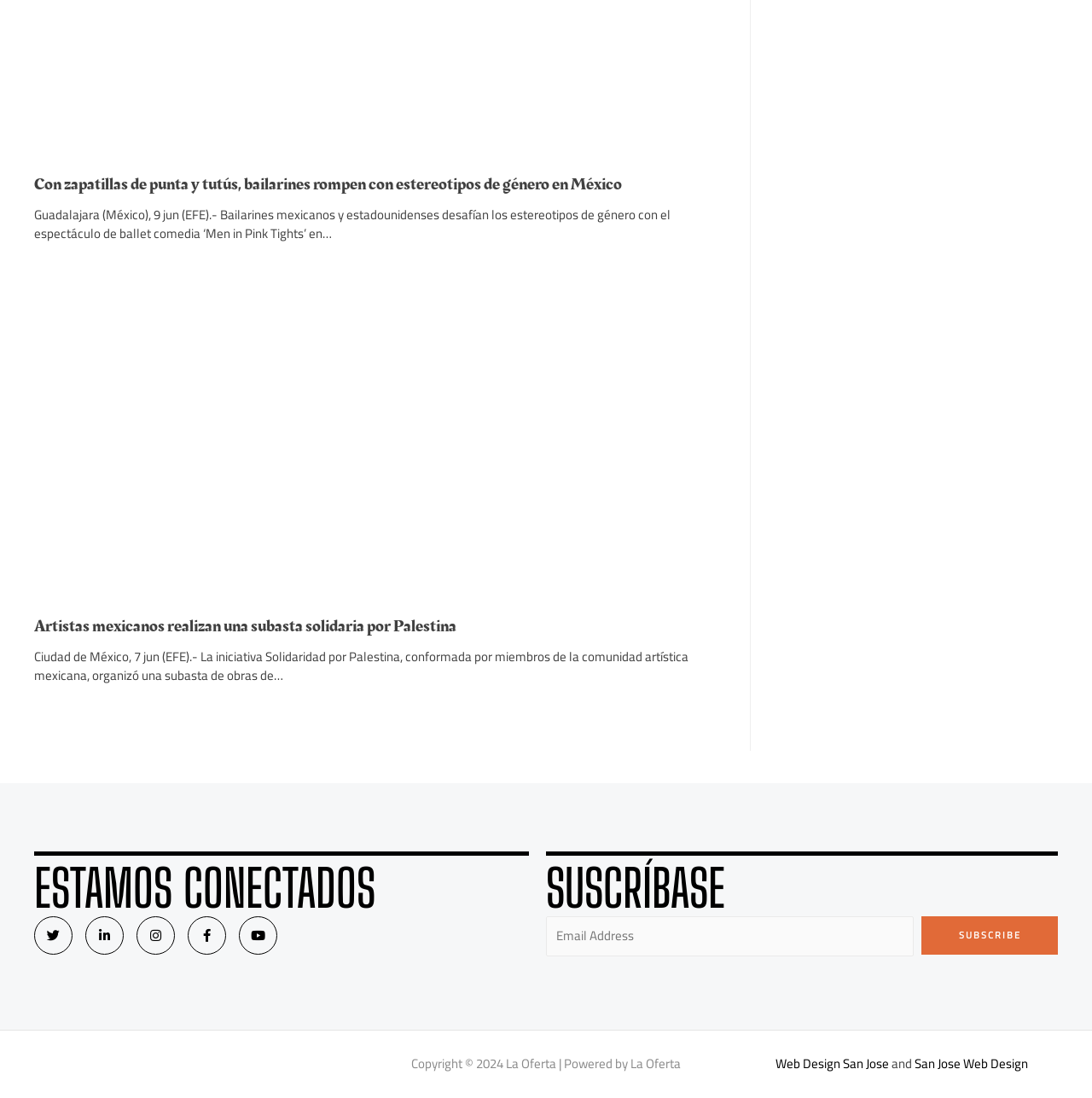Please specify the coordinates of the bounding box for the element that should be clicked to carry out this instruction: "Read the article about artists auctioning for Palestine". The coordinates must be four float numbers between 0 and 1, formatted as [left, top, right, bottom].

[0.031, 0.587, 0.63, 0.627]